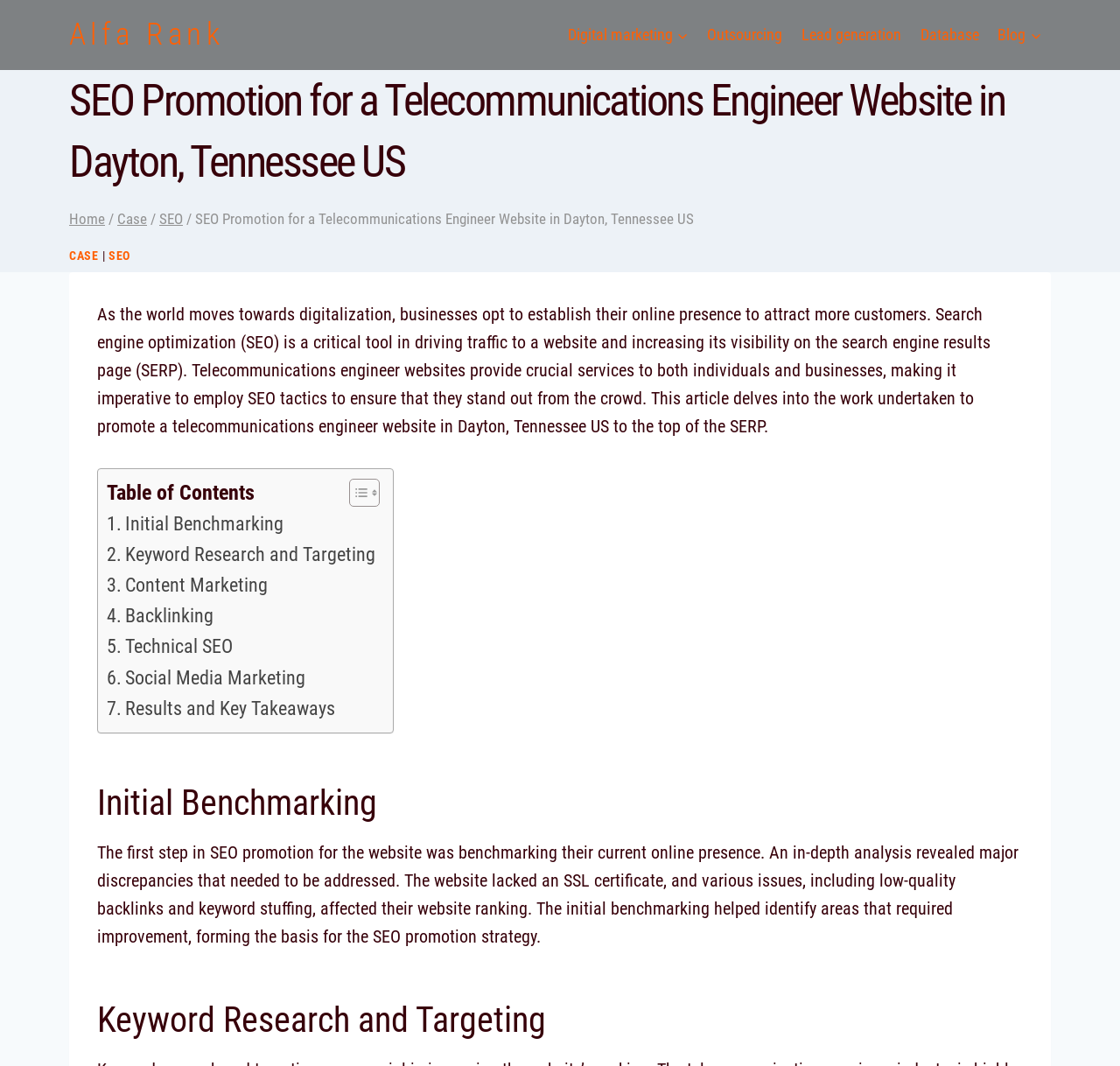What is the purpose of SEO?
Provide a thorough and detailed answer to the question.

I found the answer by reading the static text element with the ID 210, which explains that 'Search engine optimization (SEO) is a critical tool in driving traffic to a website and increasing its visibility on the search engine results page (SERP)'. This suggests that the primary purpose of SEO is to drive traffic to a website.